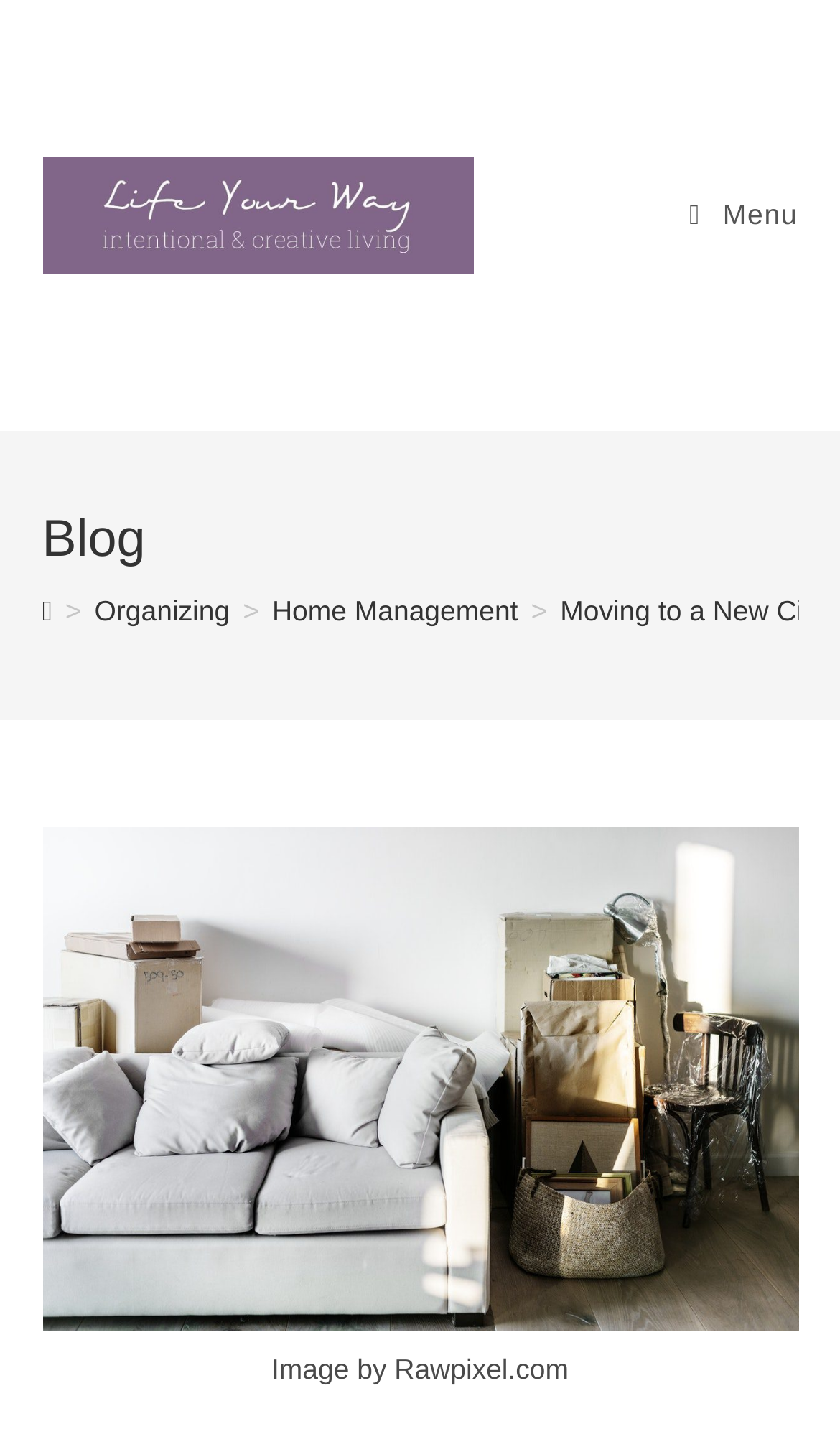For the given element description Home, determine the bounding box coordinates of the UI element. The coordinates should follow the format (top-left x, top-left y, bottom-right x, bottom-right y) and be within the range of 0 to 1.

[0.05, 0.415, 0.062, 0.438]